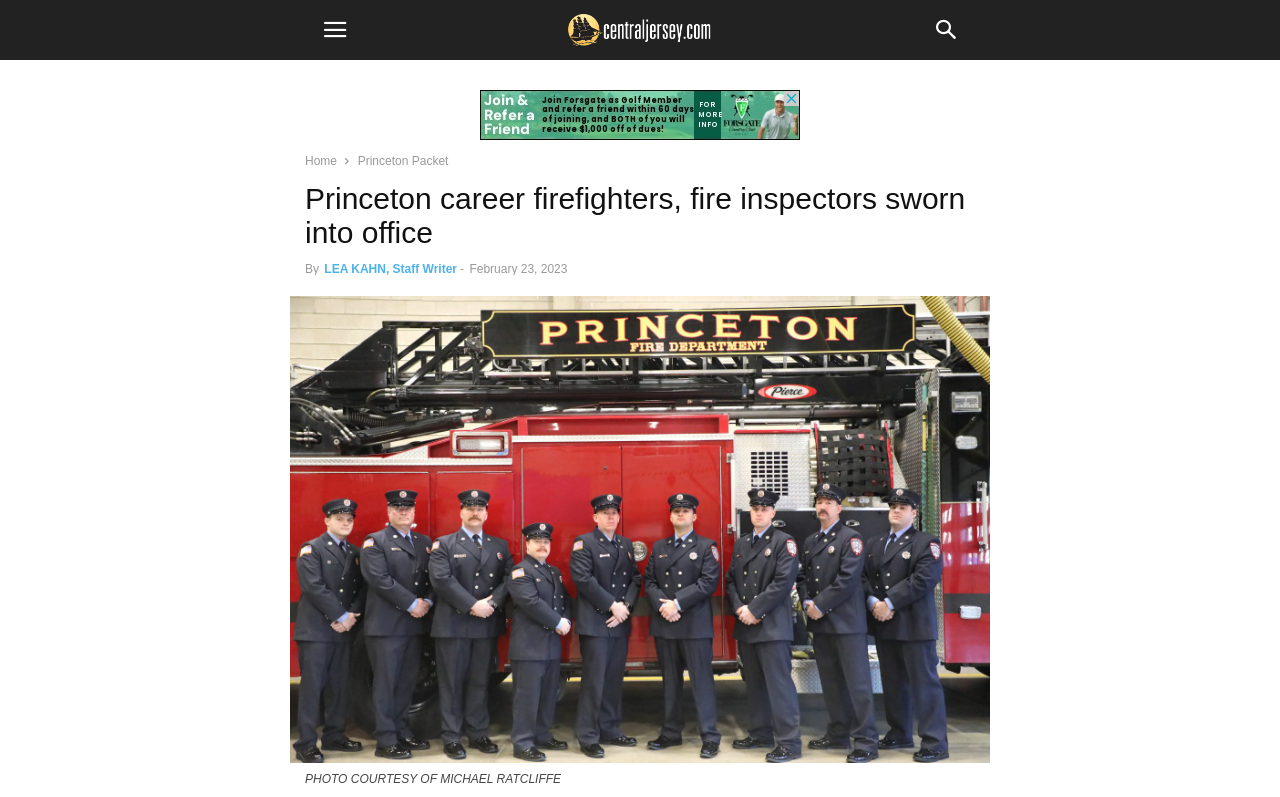Based on the visual content of the image, answer the question thoroughly: Who is the author of the article?

I found the author's name by looking at the text 'By LEA KAHN, Staff Writer' which is located below the main heading of the article.